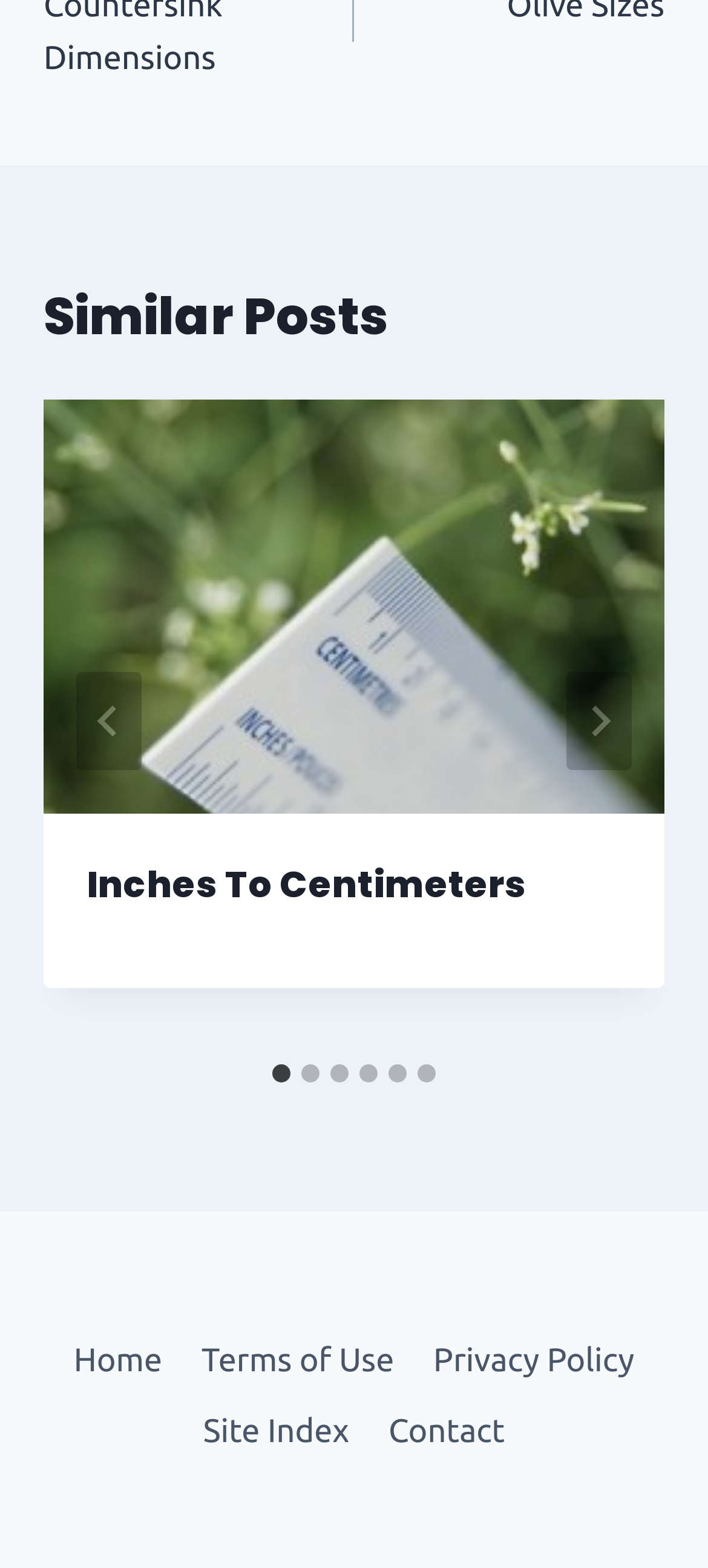Can you identify the bounding box coordinates of the clickable region needed to carry out this instruction: 'View post 'Inches To Centimeters''? The coordinates should be four float numbers within the range of 0 to 1, stated as [left, top, right, bottom].

[0.062, 0.255, 0.938, 0.519]